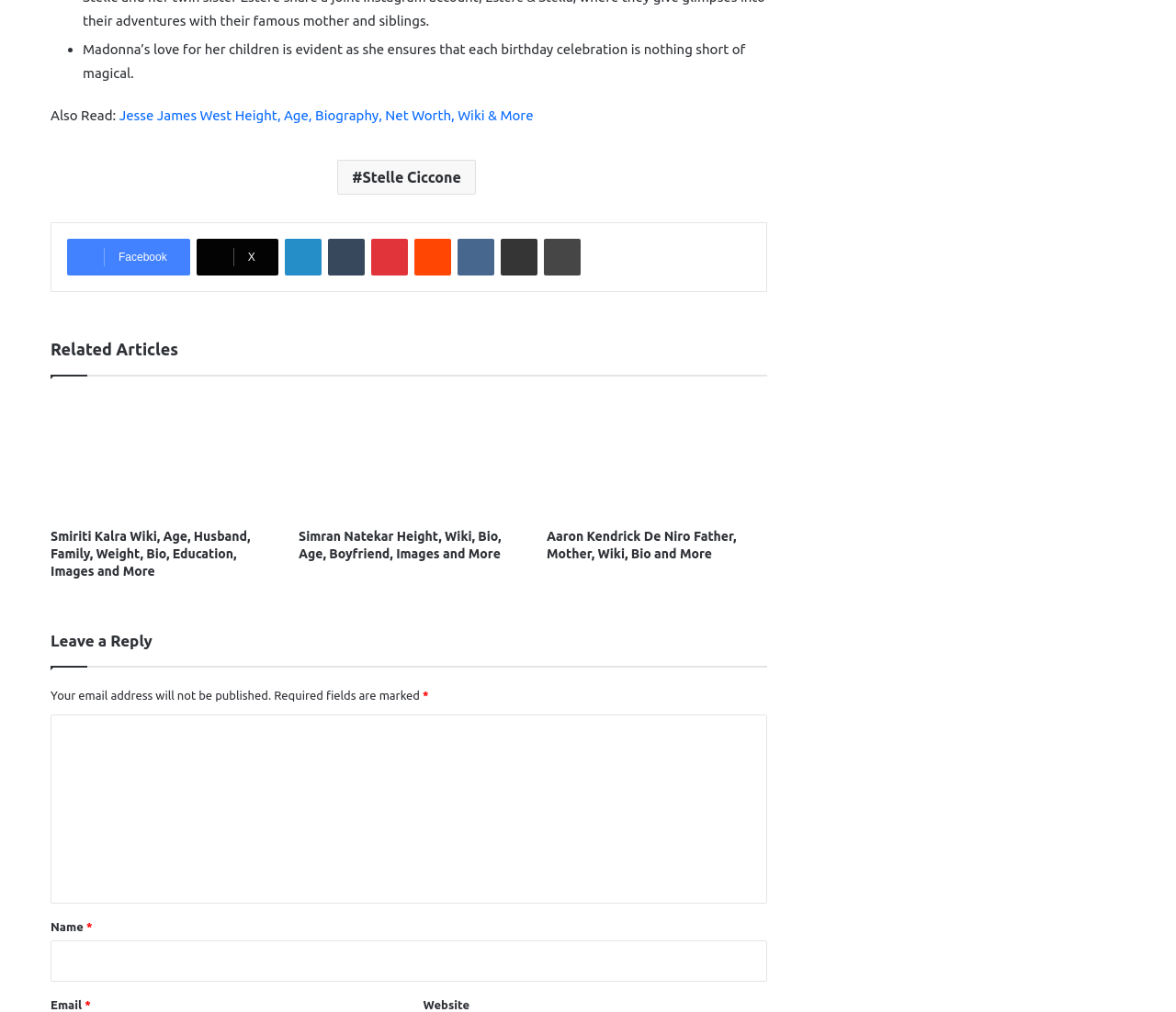Give the bounding box coordinates for the element described as: "Facebook".

[0.057, 0.236, 0.161, 0.272]